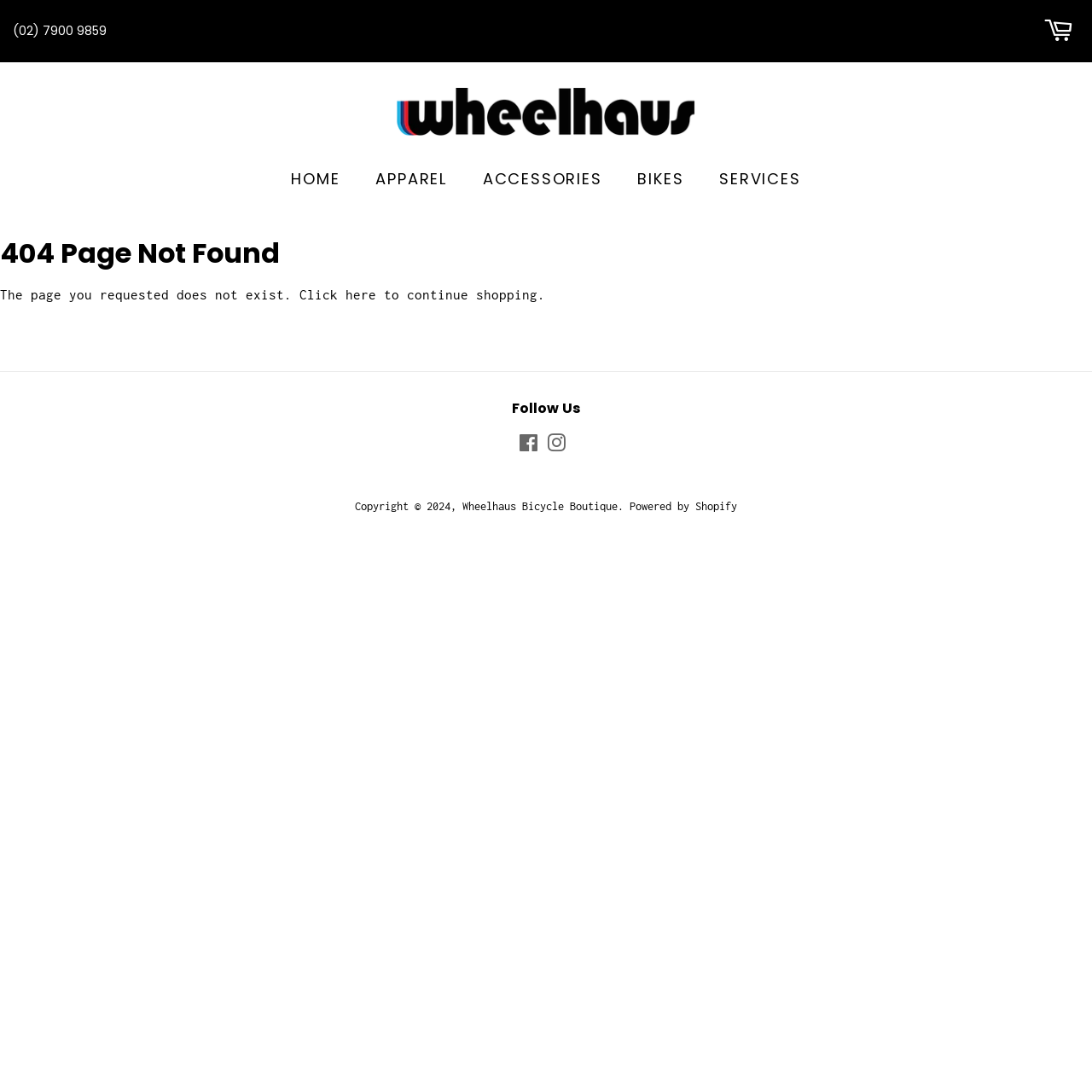Please provide a comprehensive answer to the question based on the screenshot: What is the copyright year?

I found the copyright year by looking at the bottom section of the webpage, where I saw a static text element with the text 'Copyright © 2024'.